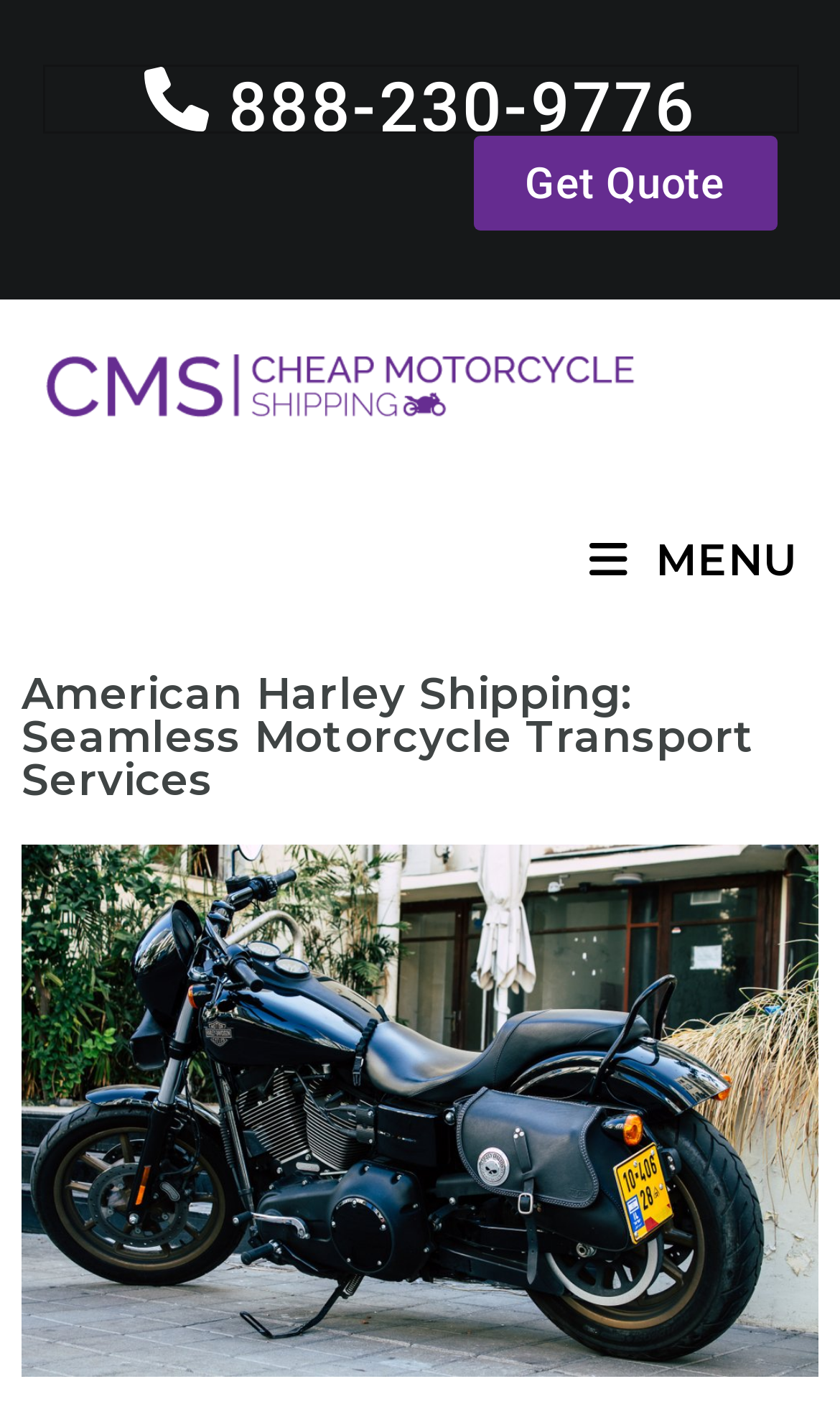What type of shipping services does the company offer?
Please utilize the information in the image to give a detailed response to the question.

I determined the type of shipping services offered by the company by examining the webpage's content, including the heading 'American Harley Shipping: Seamless Motorcycle Transport Services' and the link 'Best Cheap Motorcycle Shipping'. This suggests that the company specializes in shipping motorcycles.